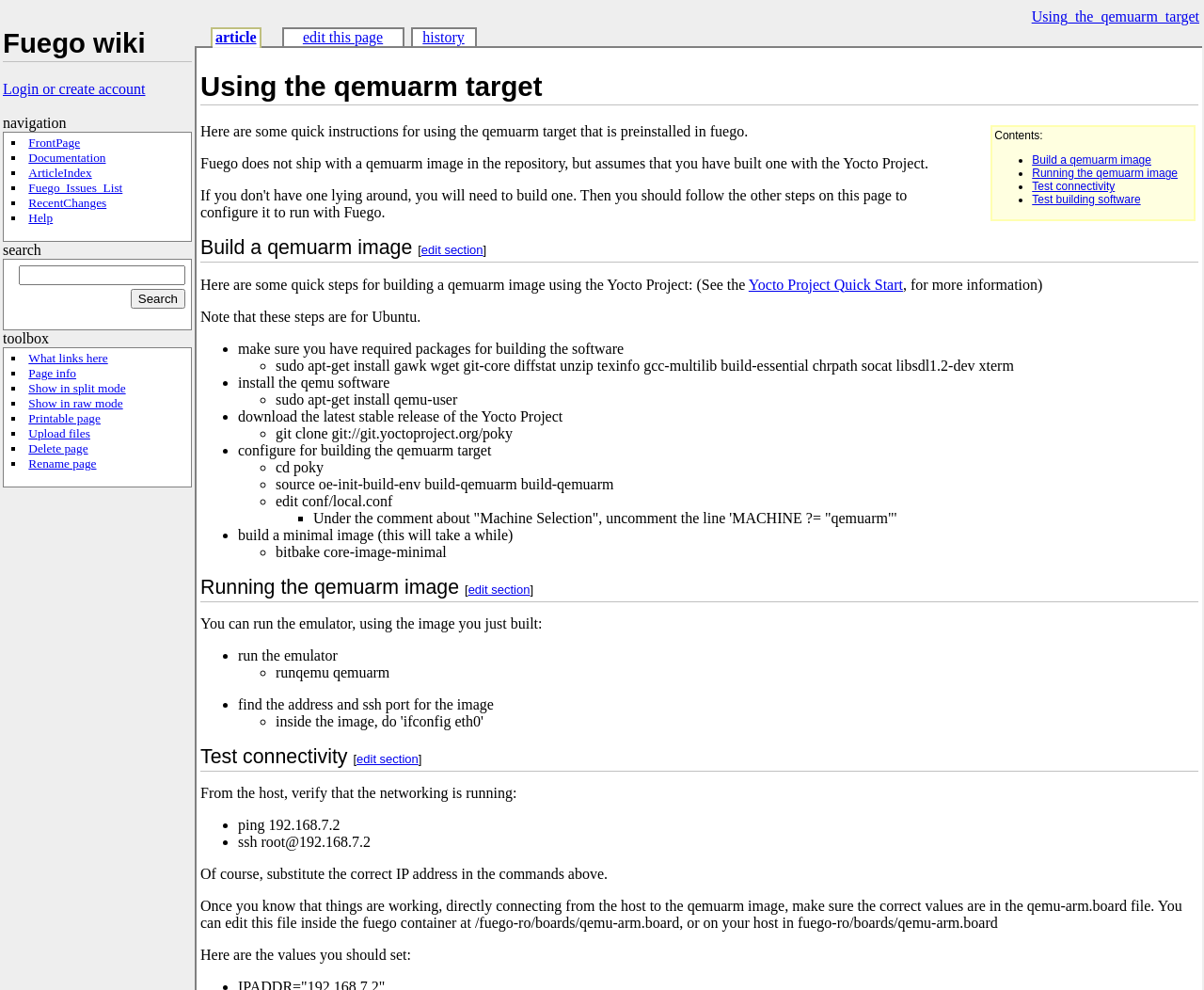Provide the bounding box for the UI element matching this description: "name="search" value="Search"".

[0.108, 0.292, 0.154, 0.312]